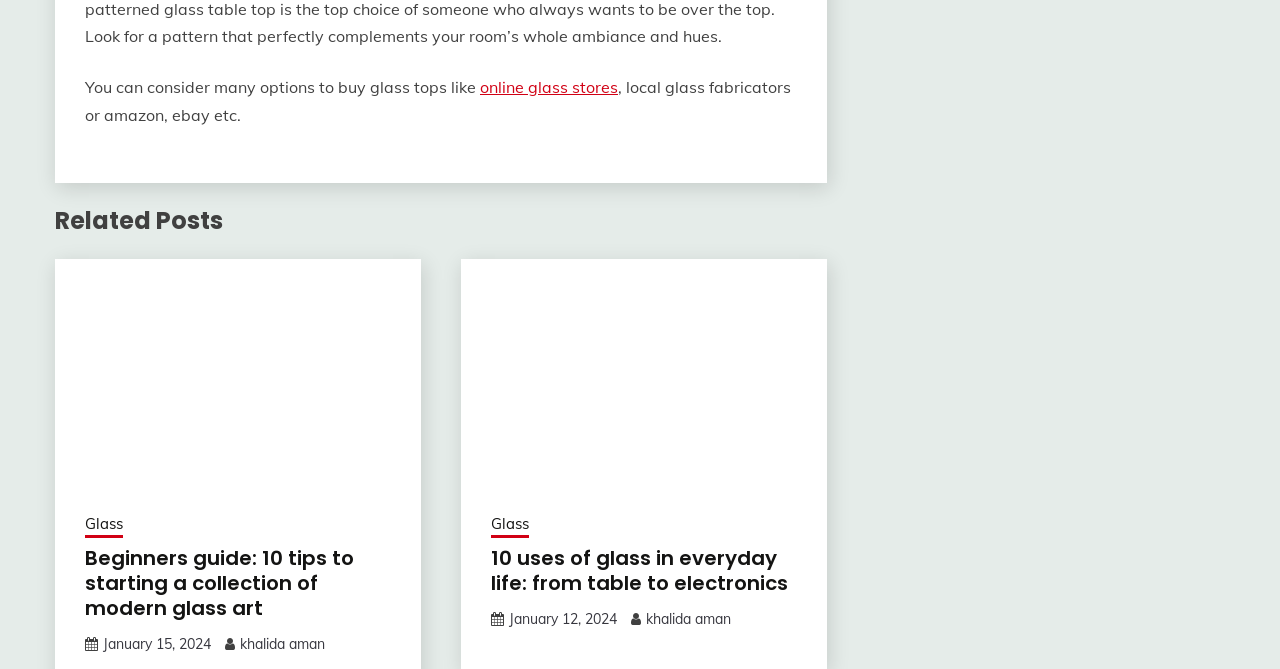Please identify the bounding box coordinates of the element I need to click to follow this instruction: "click online glass stores".

[0.375, 0.116, 0.483, 0.146]